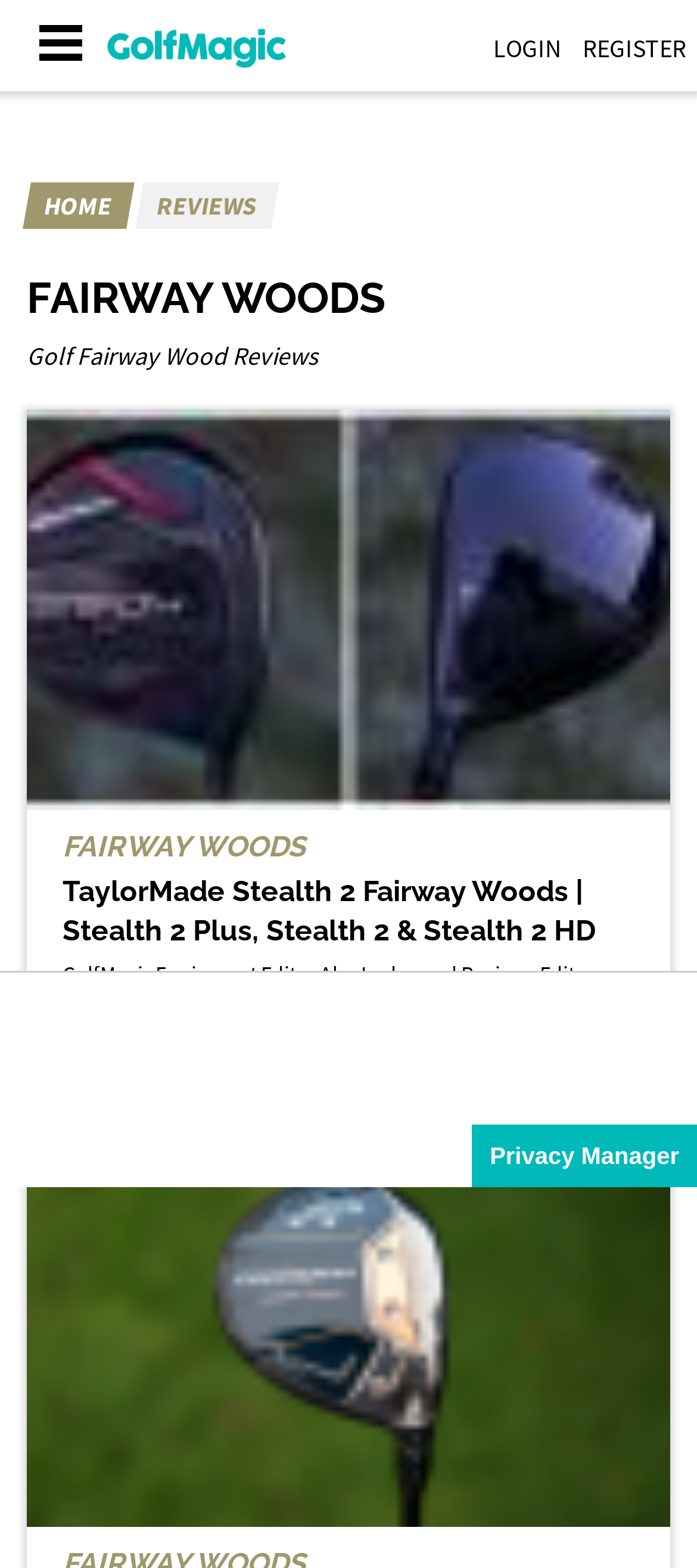Answer in one word or a short phrase: 
What type of products are being reviewed?

Fairway woods